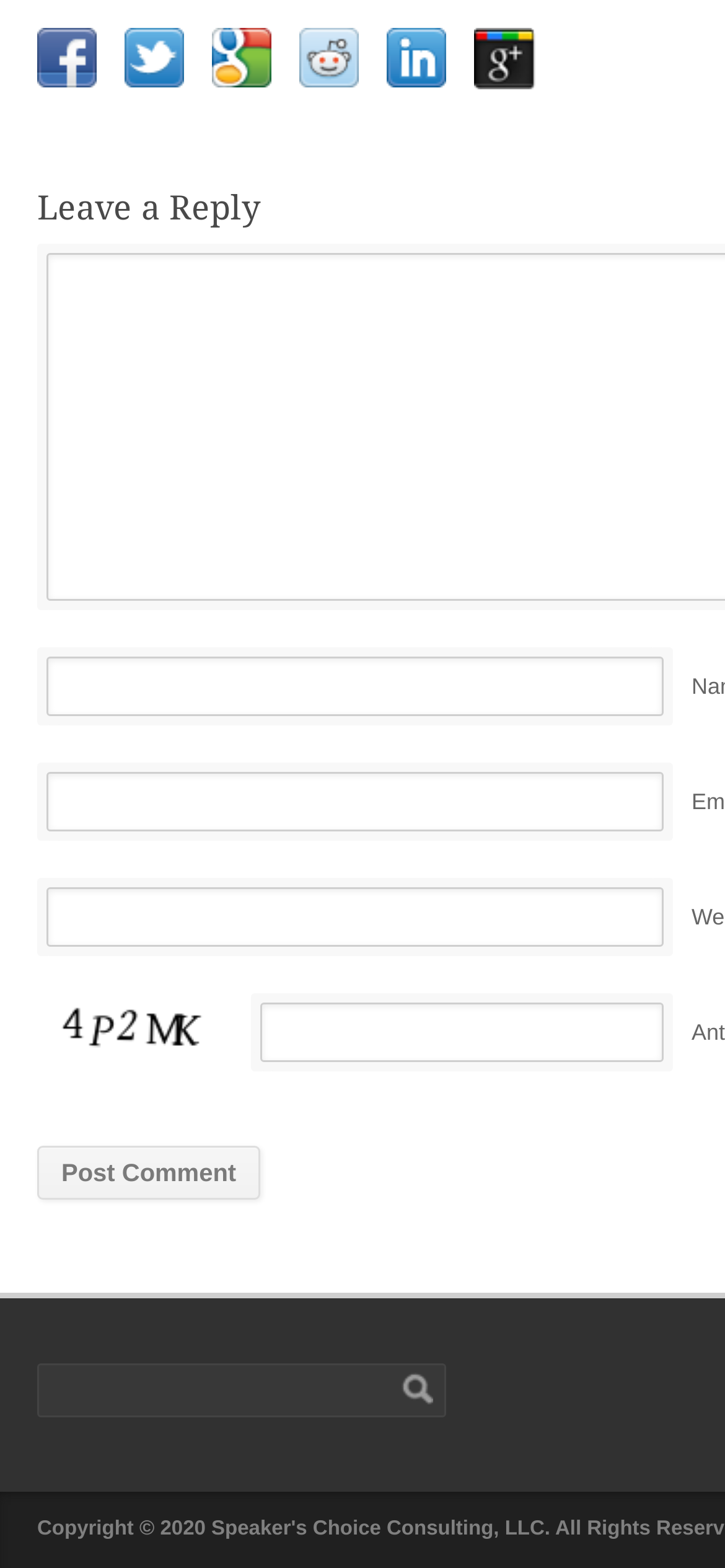How many social media links are there?
Please use the image to deliver a detailed and complete answer.

There are five social media links on the webpage, each represented by an image and a link element, and they are placed horizontally next to each other at the top of the page.